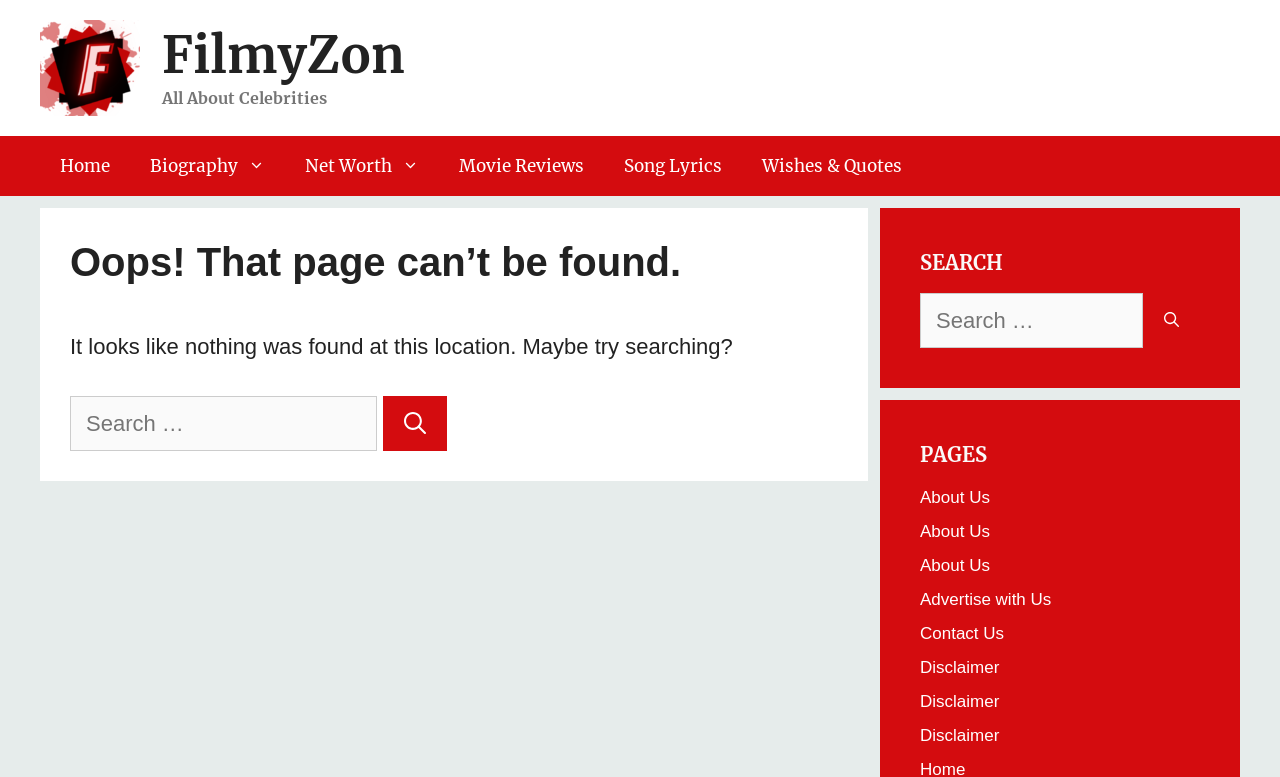Answer the following in one word or a short phrase: 
What is the error message displayed on the page?

Oops! That page can’t be found.